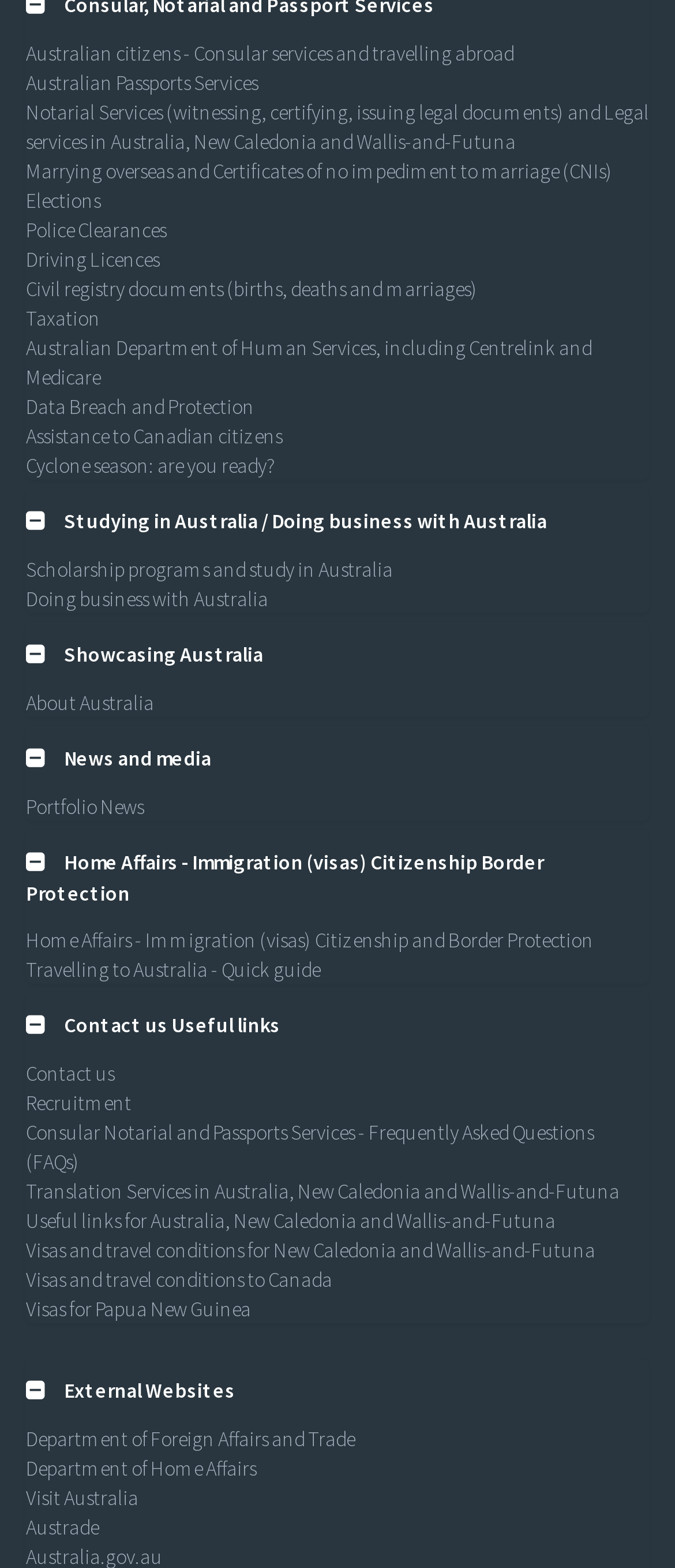Please identify the bounding box coordinates of the clickable area that will allow you to execute the instruction: "Contact us".

[0.038, 0.676, 0.169, 0.692]